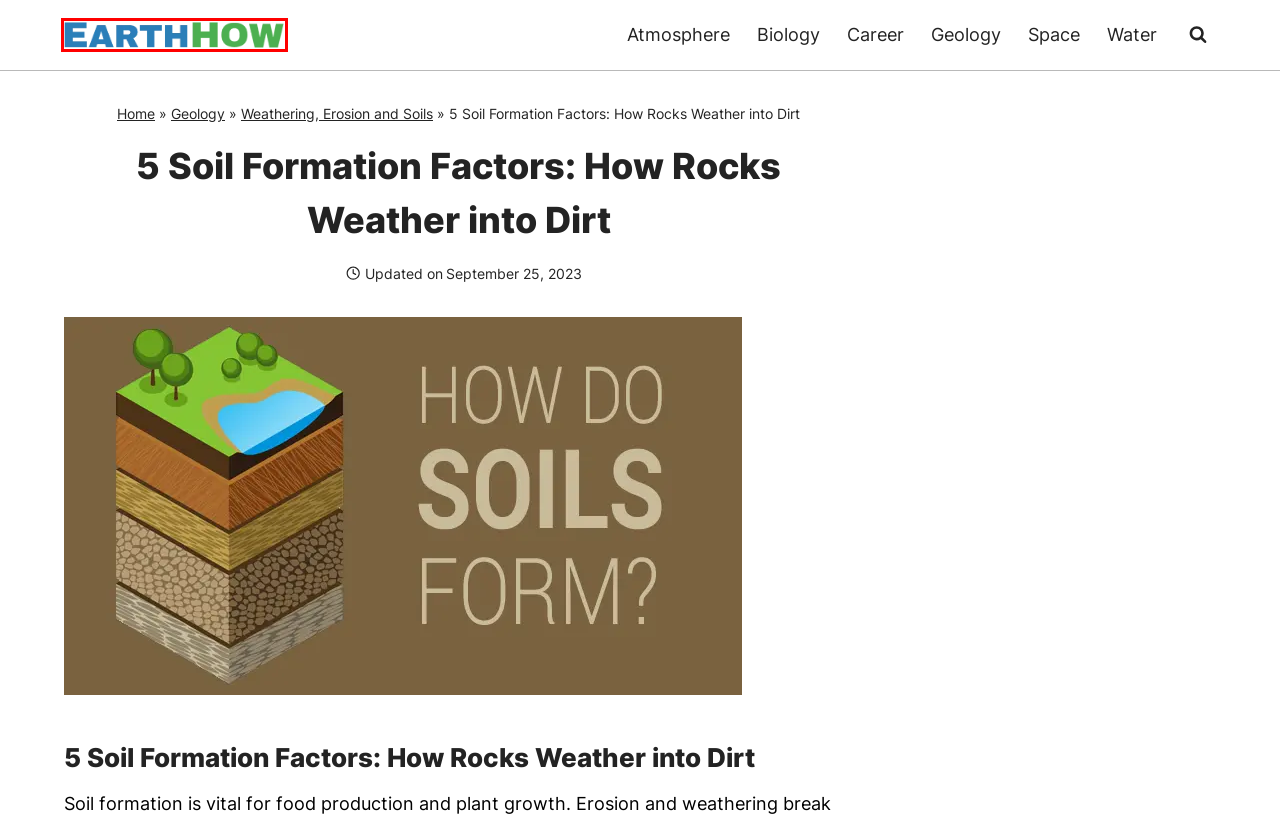You see a screenshot of a webpage with a red bounding box surrounding an element. Pick the webpage description that most accurately represents the new webpage after interacting with the element in the red bounding box. The options are:
A. Atmosphere - Earth How
B. Space - Earth How
C. Biology - Earth How
D. Home - Earth How
E. Weathering, Erosion and Soils Archives - Earth How
F. Geology Archives - Earth How
G. Water - Earth How
H. Geology - Earth How

D